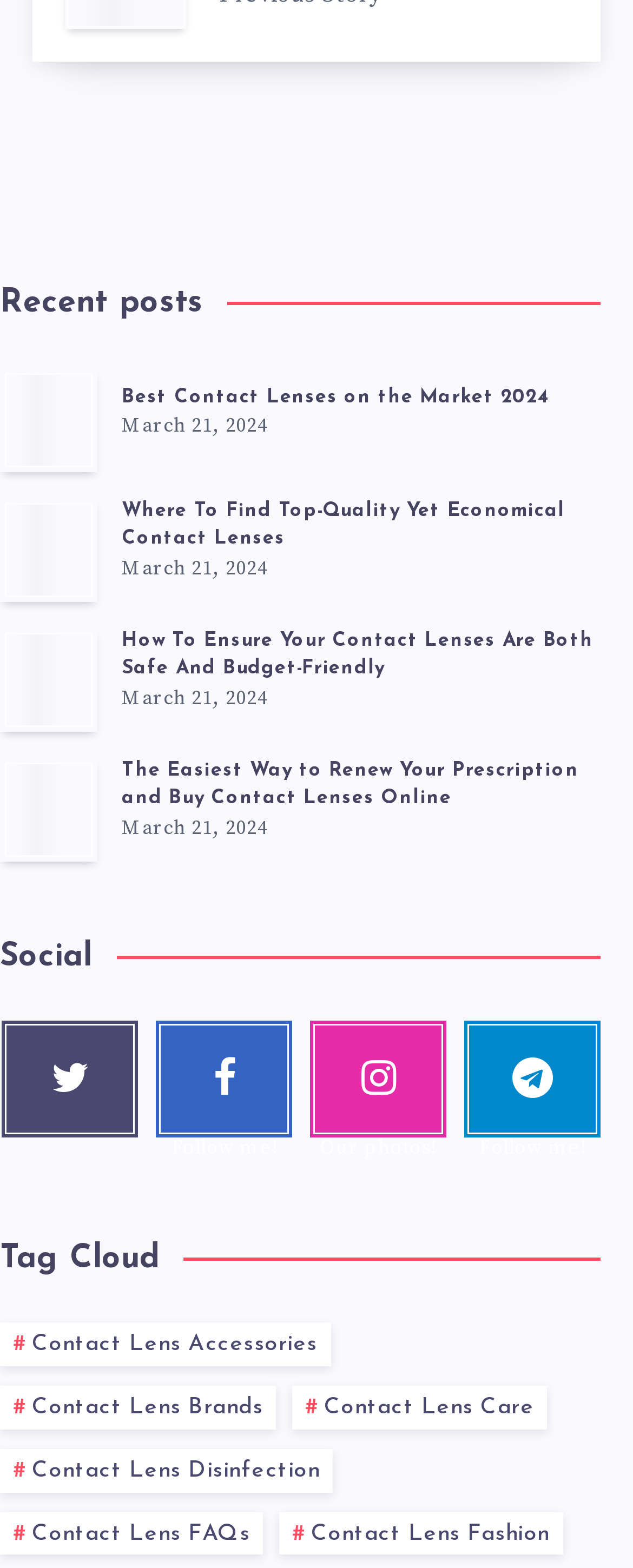Locate the bounding box coordinates of the clickable element to fulfill the following instruction: "View January 2022". Provide the coordinates as four float numbers between 0 and 1 in the format [left, top, right, bottom].

None